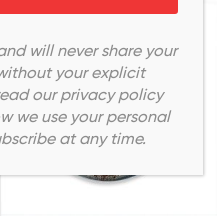Respond to the question below with a concise word or phrase:
What does the Chakra Tree of Life Coaster symbolize?

growth, strength, and interconnectedness